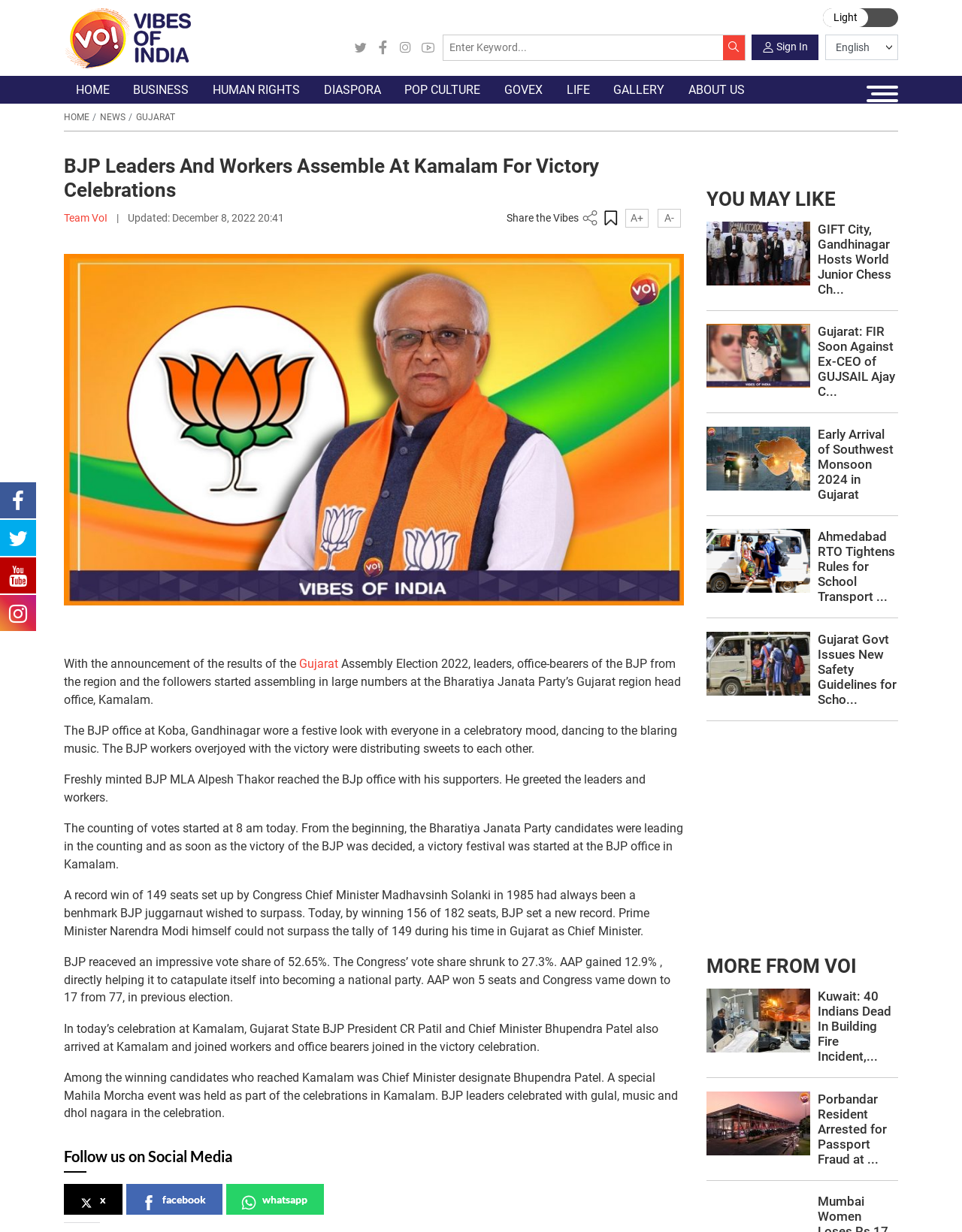Given the element description, predict the bounding box coordinates in the format (top-left x, top-left y, bottom-right x, bottom-right y), using floating point numbers between 0 and 1: title="Instagram"

[0.413, 0.032, 0.43, 0.045]